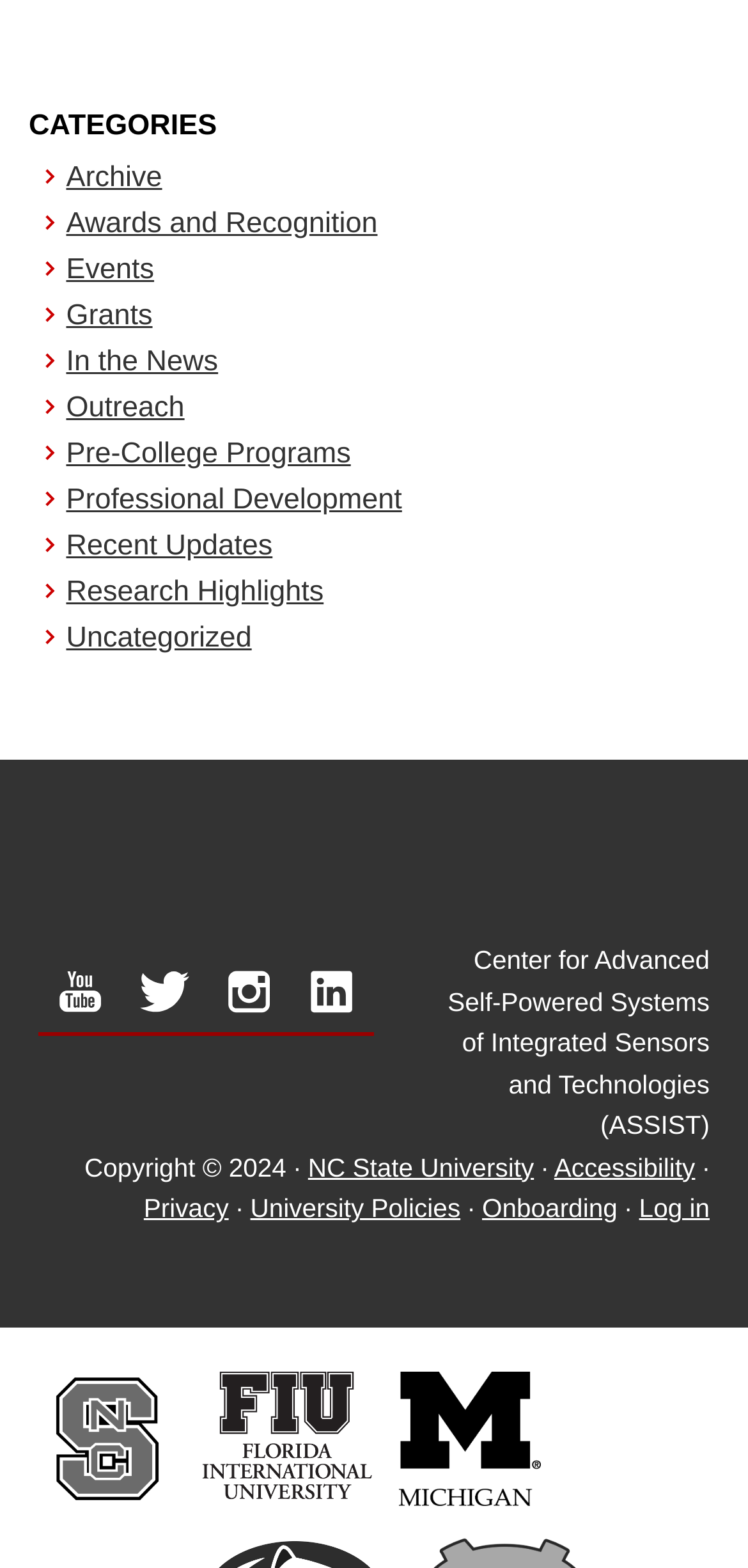Please provide the bounding box coordinates for the element that needs to be clicked to perform the instruction: "Check the 'Copyright' information". The coordinates must consist of four float numbers between 0 and 1, formatted as [left, top, right, bottom].

[0.113, 0.735, 0.383, 0.754]